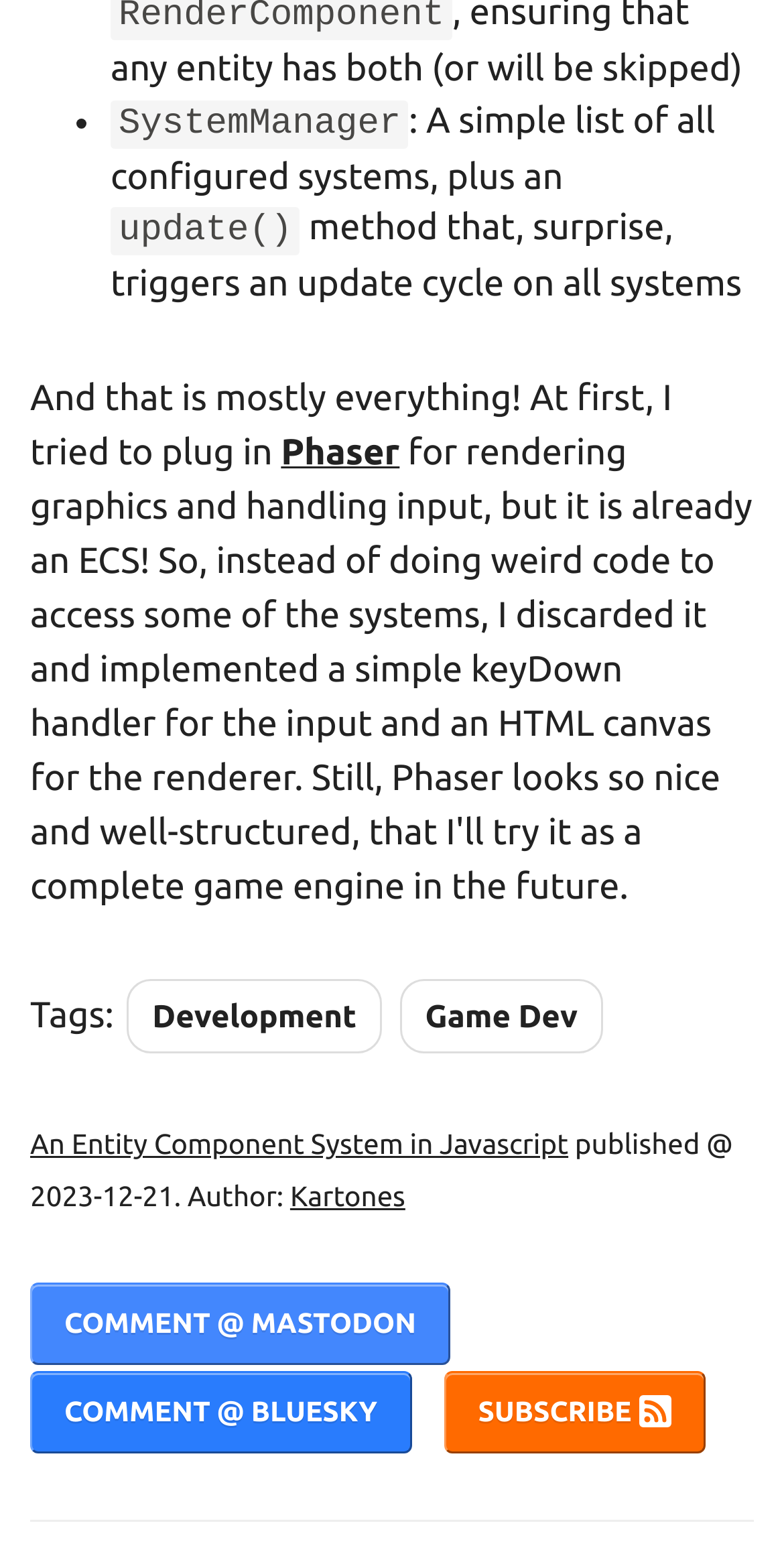Using the provided element description: "Game Dev", identify the bounding box coordinates. The coordinates should be four floats between 0 and 1 in the order [left, top, right, bottom].

[0.509, 0.626, 0.77, 0.675]